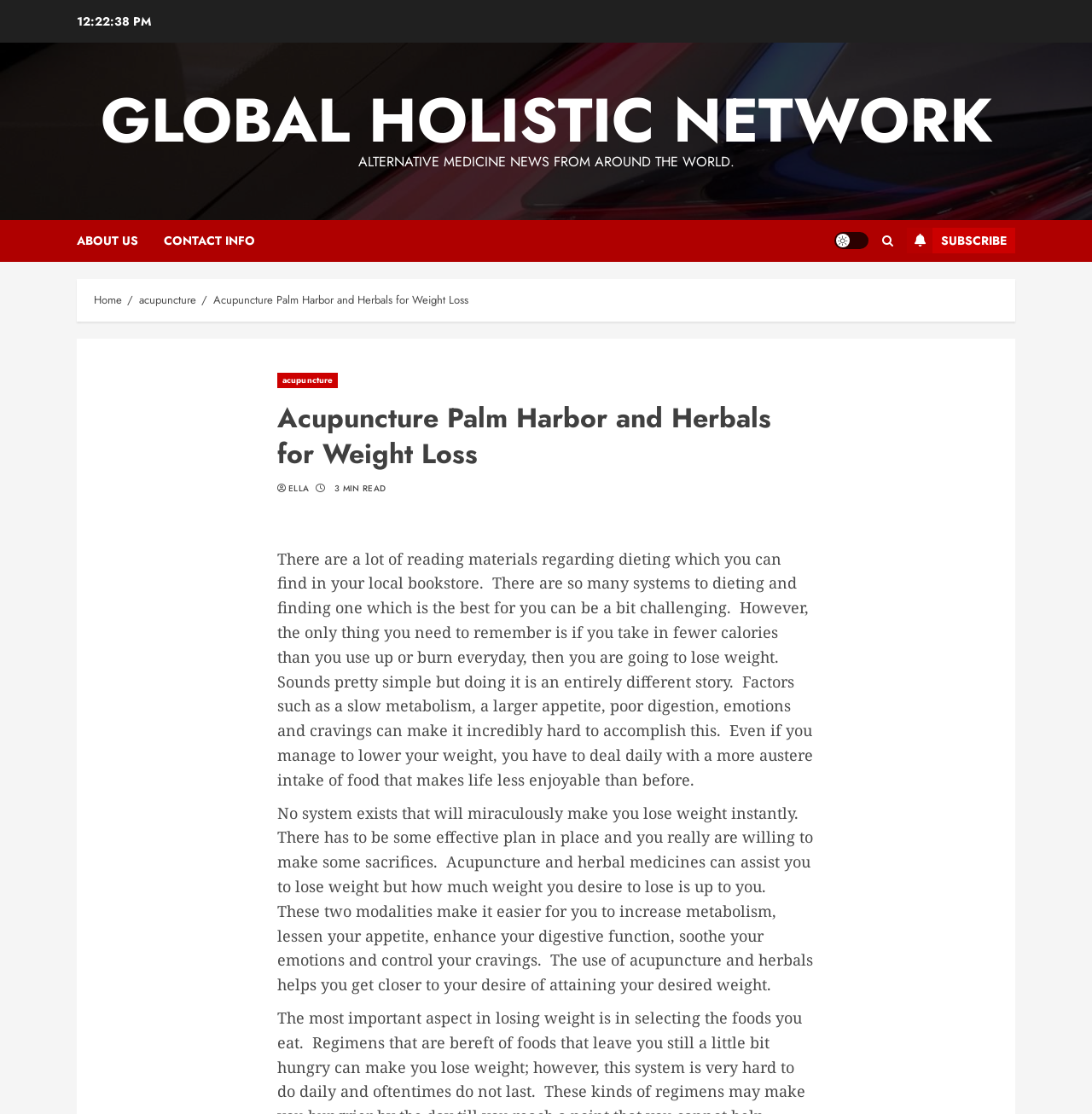Please identify the bounding box coordinates of the element's region that should be clicked to execute the following instruction: "Click on the 'MINUTES' link". The bounding box coordinates must be four float numbers between 0 and 1, i.e., [left, top, right, bottom].

None